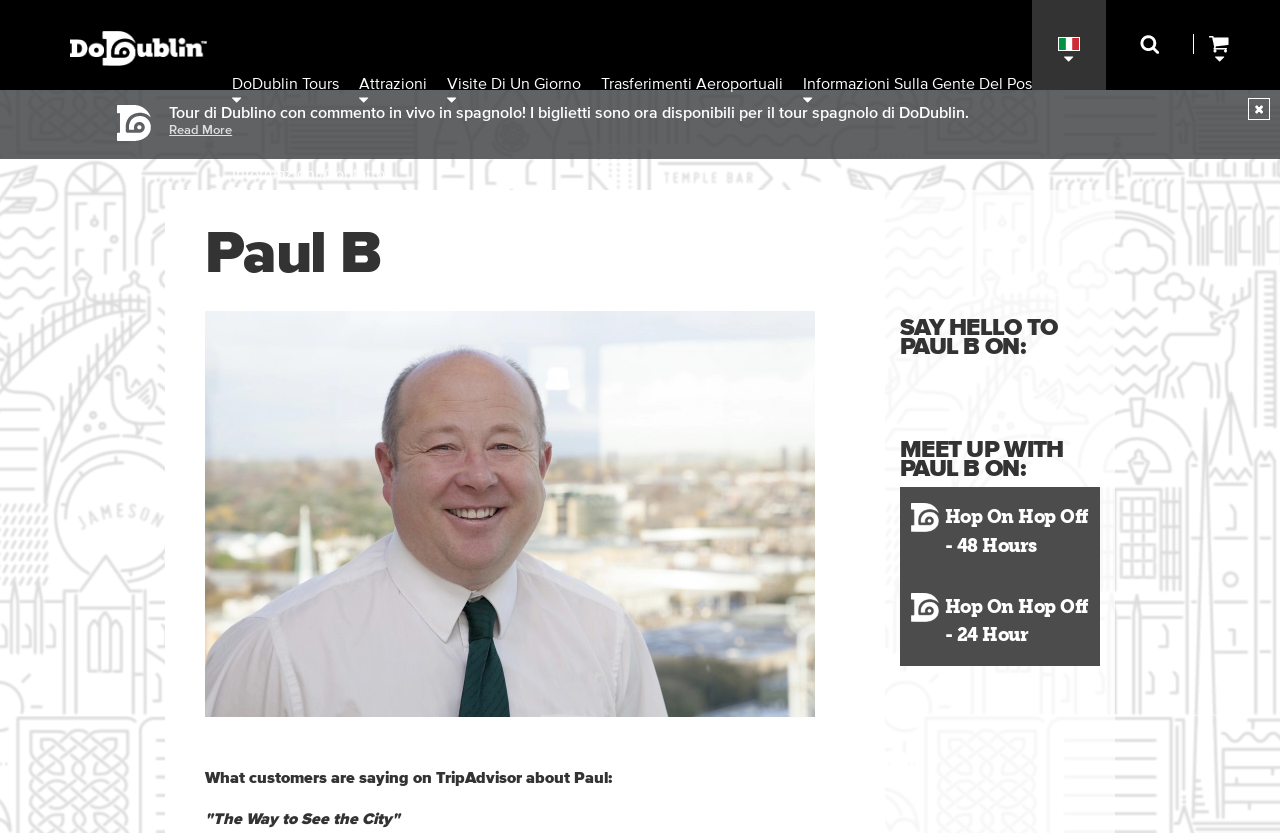Could you determine the bounding box coordinates of the clickable element to complete the instruction: "Search for something"? Provide the coordinates as four float numbers between 0 and 1, i.e., [left, top, right, bottom].

[0.941, 0.016, 0.955, 0.059]